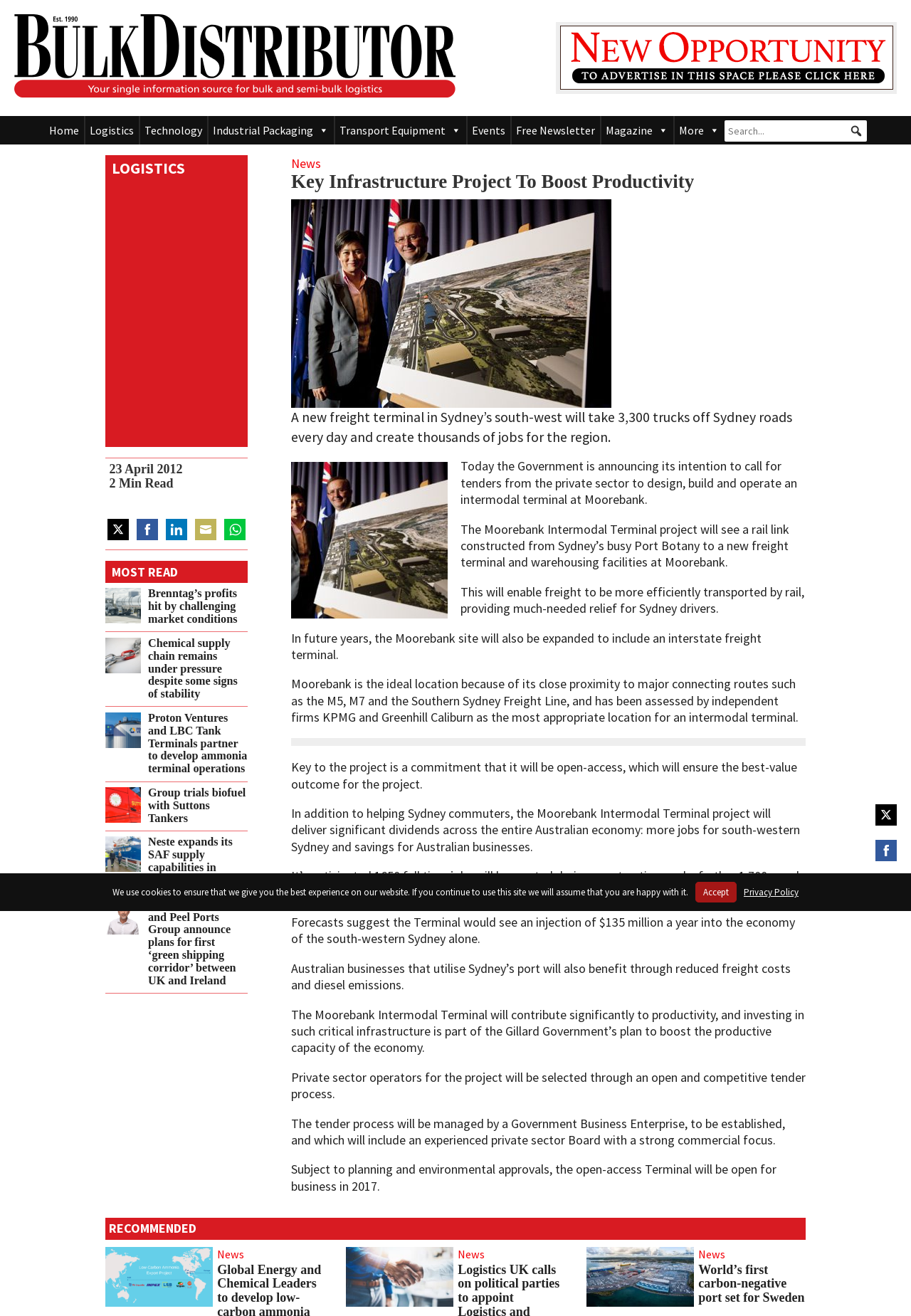Based on the description "Free Newsletter", find the bounding box of the specified UI element.

[0.561, 0.088, 0.659, 0.11]